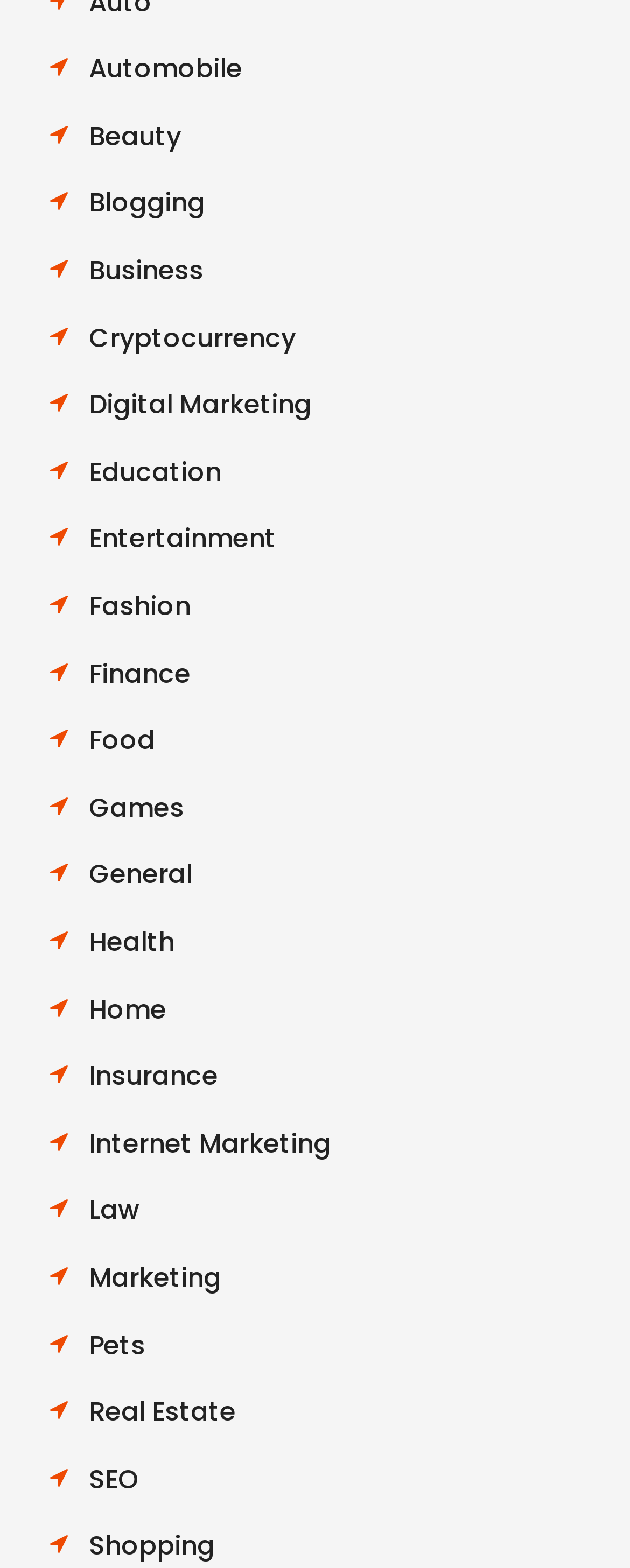Examine the screenshot and answer the question in as much detail as possible: What is the vertical position of 'Entertainment' relative to 'Education'?

By comparing the y1 and y2 coordinates of the bounding boxes of 'Entertainment' and 'Education', I can see that 'Entertainment' has a higher y1 and y2 value than 'Education', which means that 'Entertainment' is positioned below 'Education' on the webpage.